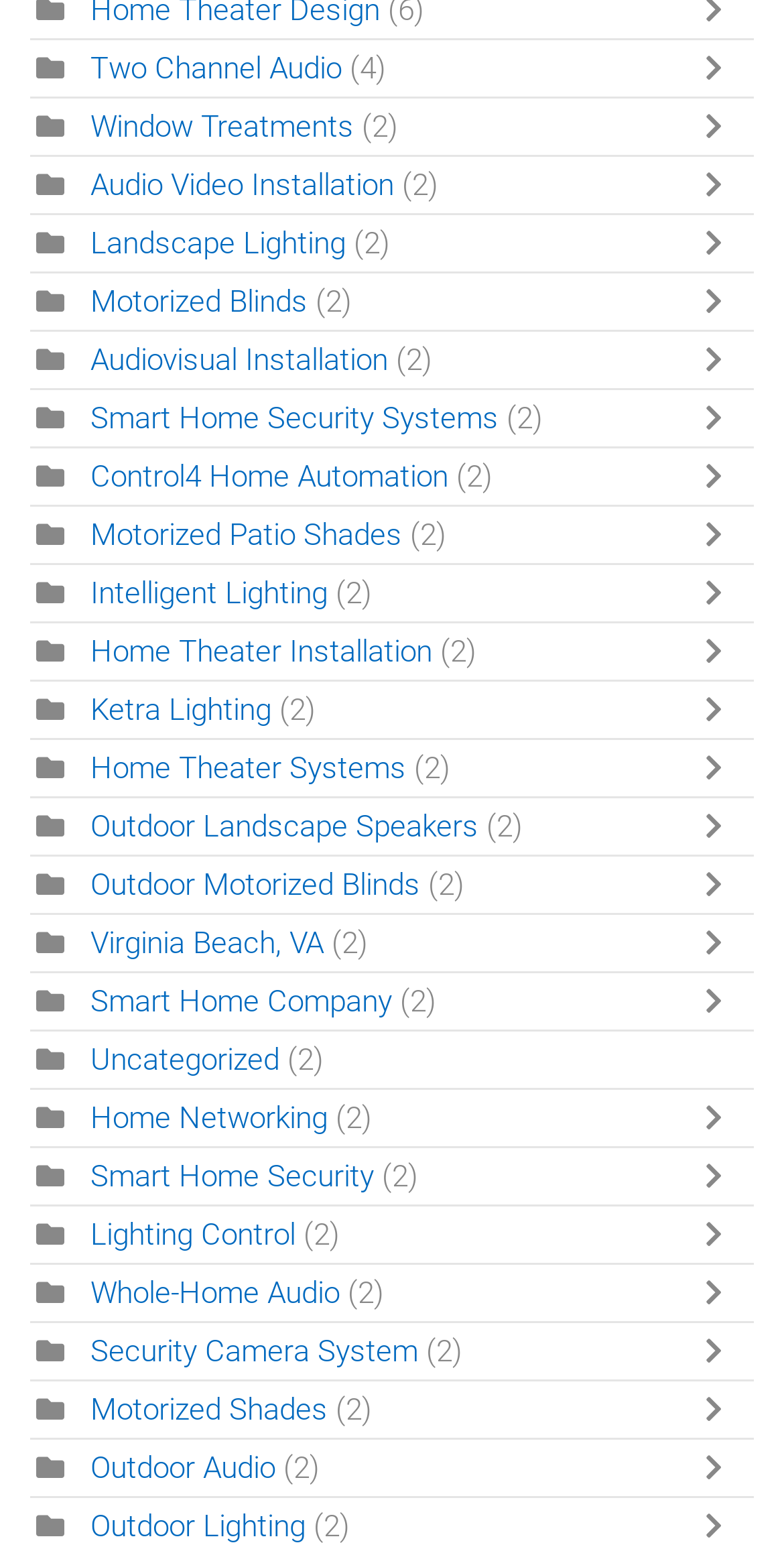Look at the image and give a detailed response to the following question: What is the first category listed?

I looked at the first link with a 'Toggle' button and found that it corresponds to the category 'Two Channel Audio'.